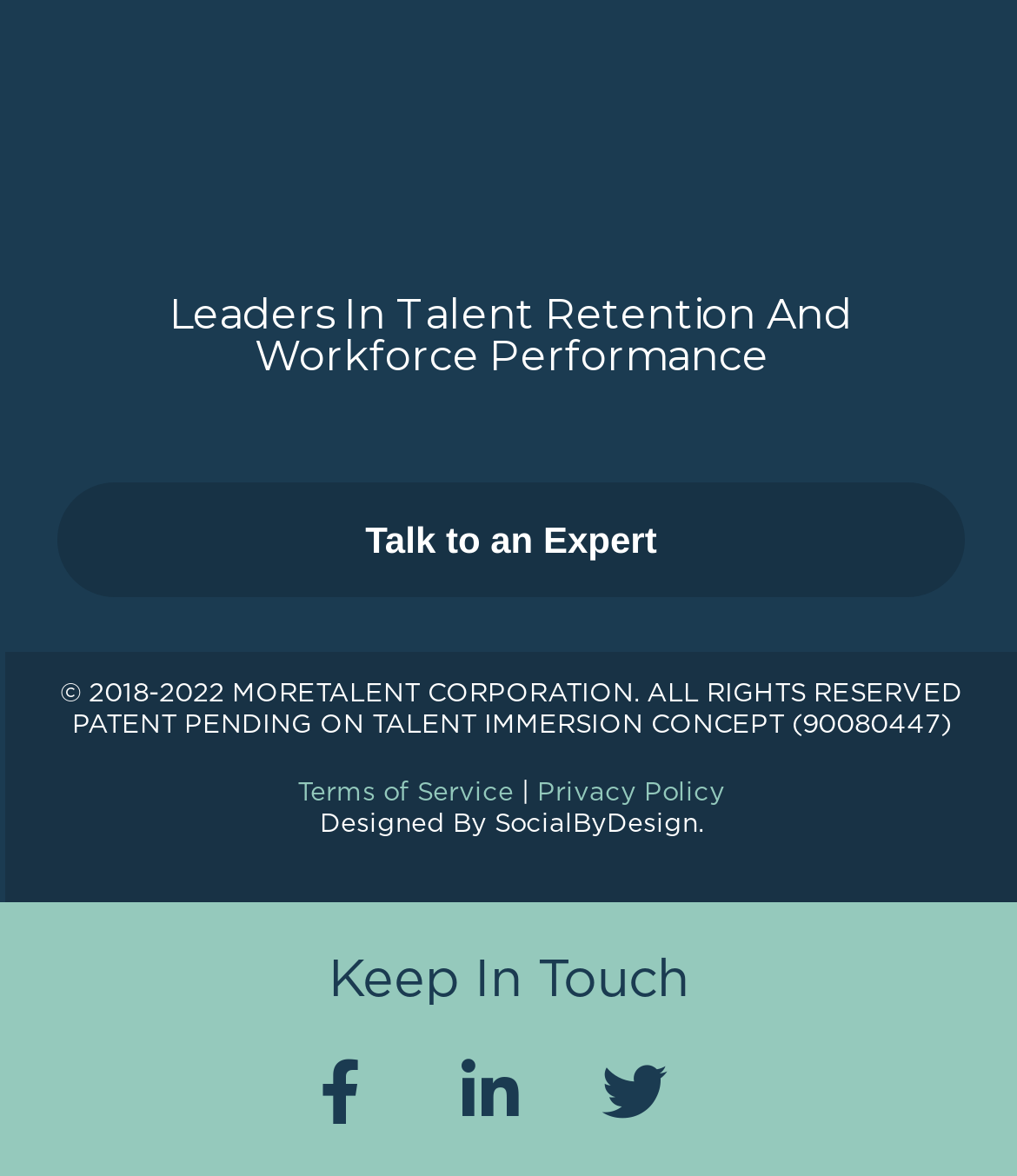Please analyze the image and give a detailed answer to the question:
How many social media links are available?

At the bottom of the page, there are three links with no text, but with bounding box coordinates that suggest they are social media links. These links are likely to Facebook, Twitter, and LinkedIn, or other popular social media platforms.